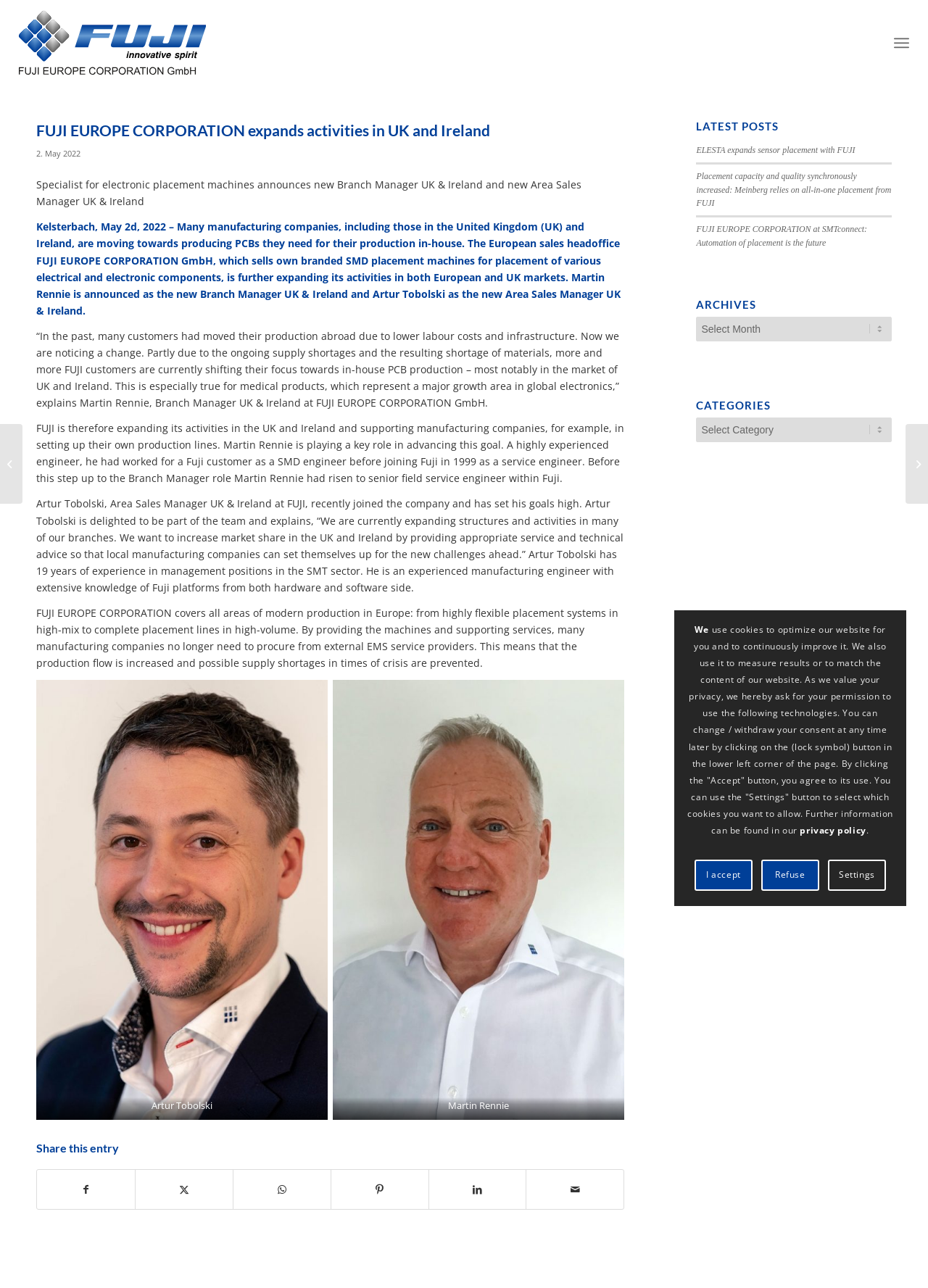What is the trend observed in the manufacturing industry?
Please elaborate on the answer to the question with detailed information.

The trend observed in the manufacturing industry is that many companies are moving towards producing PCBs they need for their production in-house, as mentioned in the article. This is partly due to the ongoing supply shortages and the resulting shortage of materials.